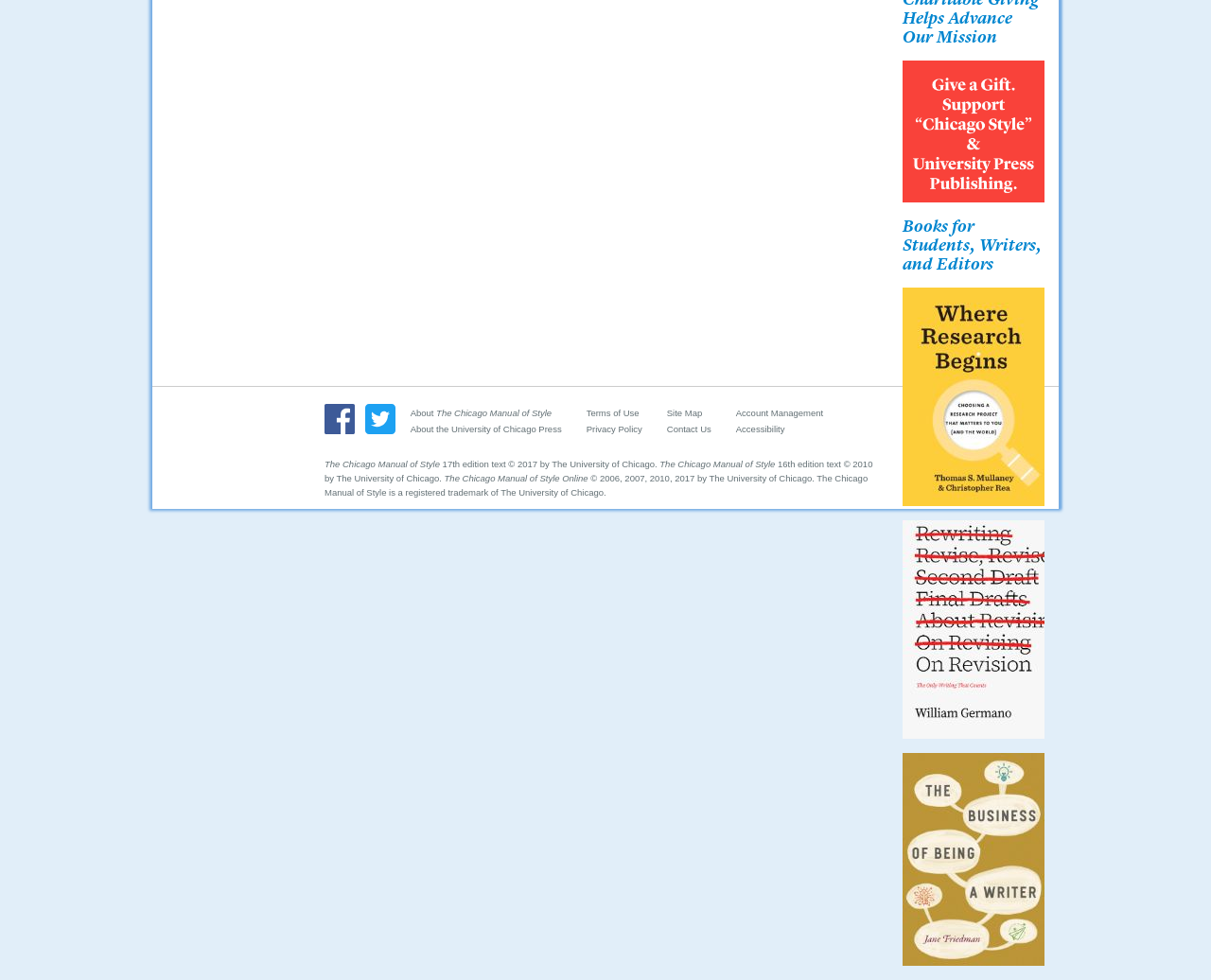Refer to the screenshot and give an in-depth answer to this question: What is the name of the style manual?

The answer can be found by looking at the StaticText elements on the webpage. One of the StaticText elements says 'The Chicago Manual of Style', which suggests that this is the name of the style manual.